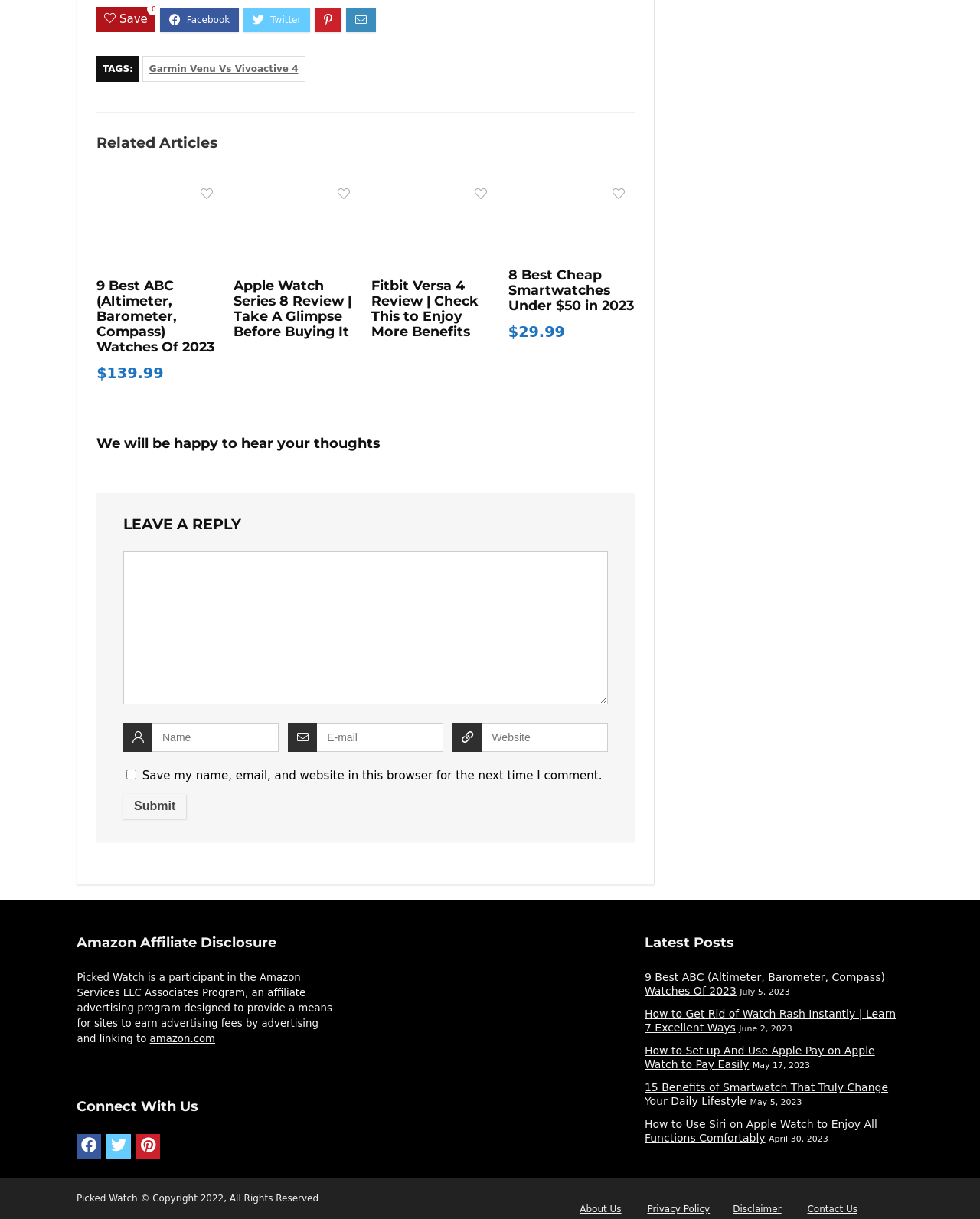Please respond to the question with a concise word or phrase:
How many latest posts are listed?

5